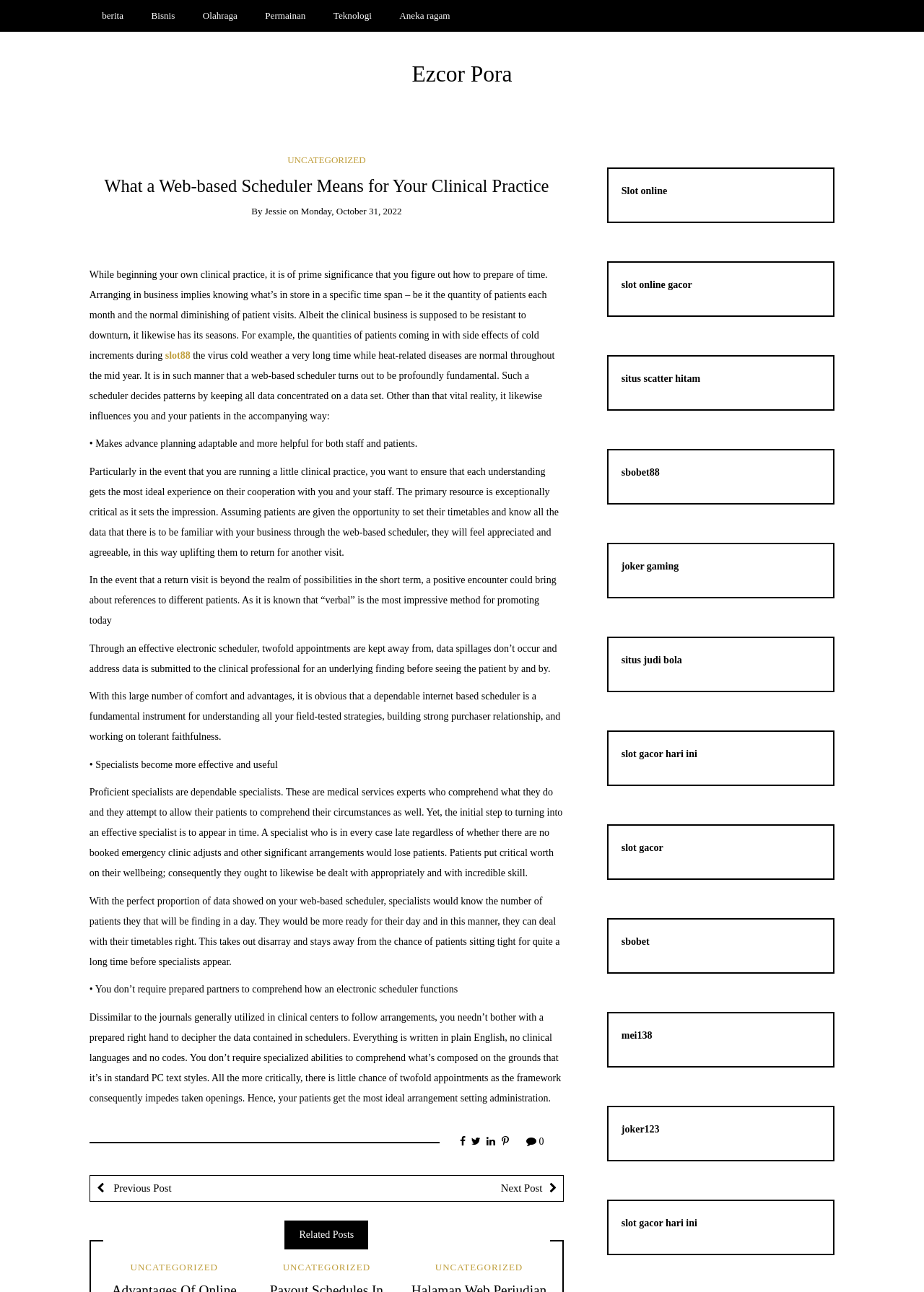Detail the various sections and features present on the webpage.

This webpage is about the benefits of using a web-based scheduler for clinical practices. At the top, there are several links to different categories, including "berita", "Bisnis", "Olahraga", and more, which are aligned horizontally and take up about a quarter of the screen. Below these links, there is a heading that reads "Ezcor Pora" and a subheading that reads "What a Web-based Scheduler Means for Your Clinical Practice".

The main content of the webpage is a long article that discusses the importance of scheduling in clinical practices and how a web-based scheduler can help. The article is divided into several sections, each with a bold heading. The text is written in a formal tone and includes several paragraphs that explain the benefits of using a web-based scheduler, such as making advance planning more flexible and convenient, reducing no-shows, and improving patient satisfaction.

Throughout the article, there are several links to other websites or resources, including "slot88" and "UNCATEGORIZED". These links are scattered throughout the text and are not grouped together in a specific section.

At the bottom of the webpage, there is a section titled "Related Posts" that includes several links to other articles or resources. These links are grouped together in a table and are labeled with icons.

On the right-hand side of the webpage, there is a column of links to various online gaming and betting websites, including "Slot online", "sbobet88", and "joker gaming". These links are not directly related to the main content of the webpage and appear to be advertisements.

Overall, the webpage is focused on providing information about the benefits of using a web-based scheduler for clinical practices, but it also includes several links to other resources and websites that may be of interest to readers.